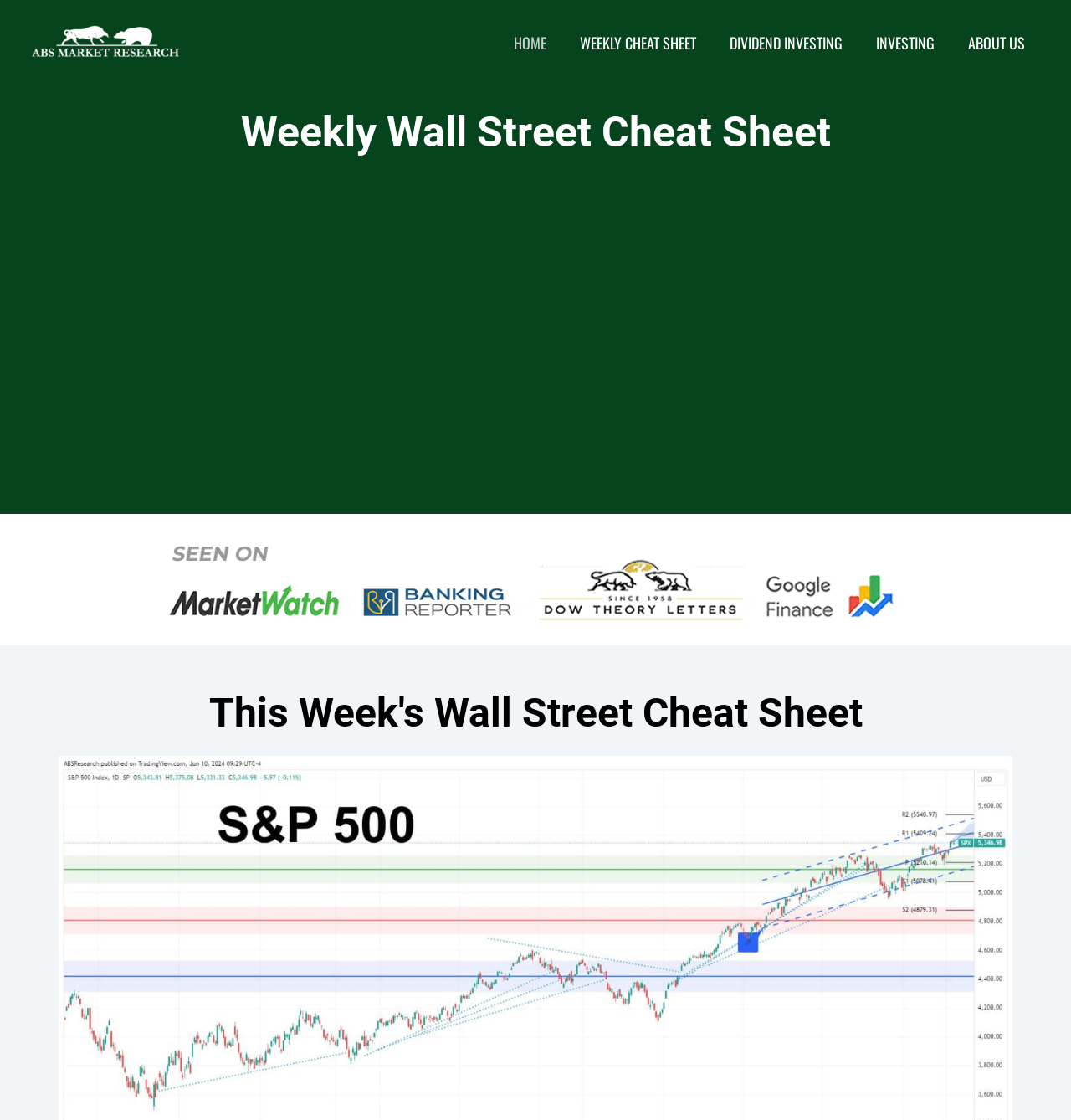What type of investing is emphasized on the website?
Please look at the screenshot and answer in one word or a short phrase.

Dividend investing